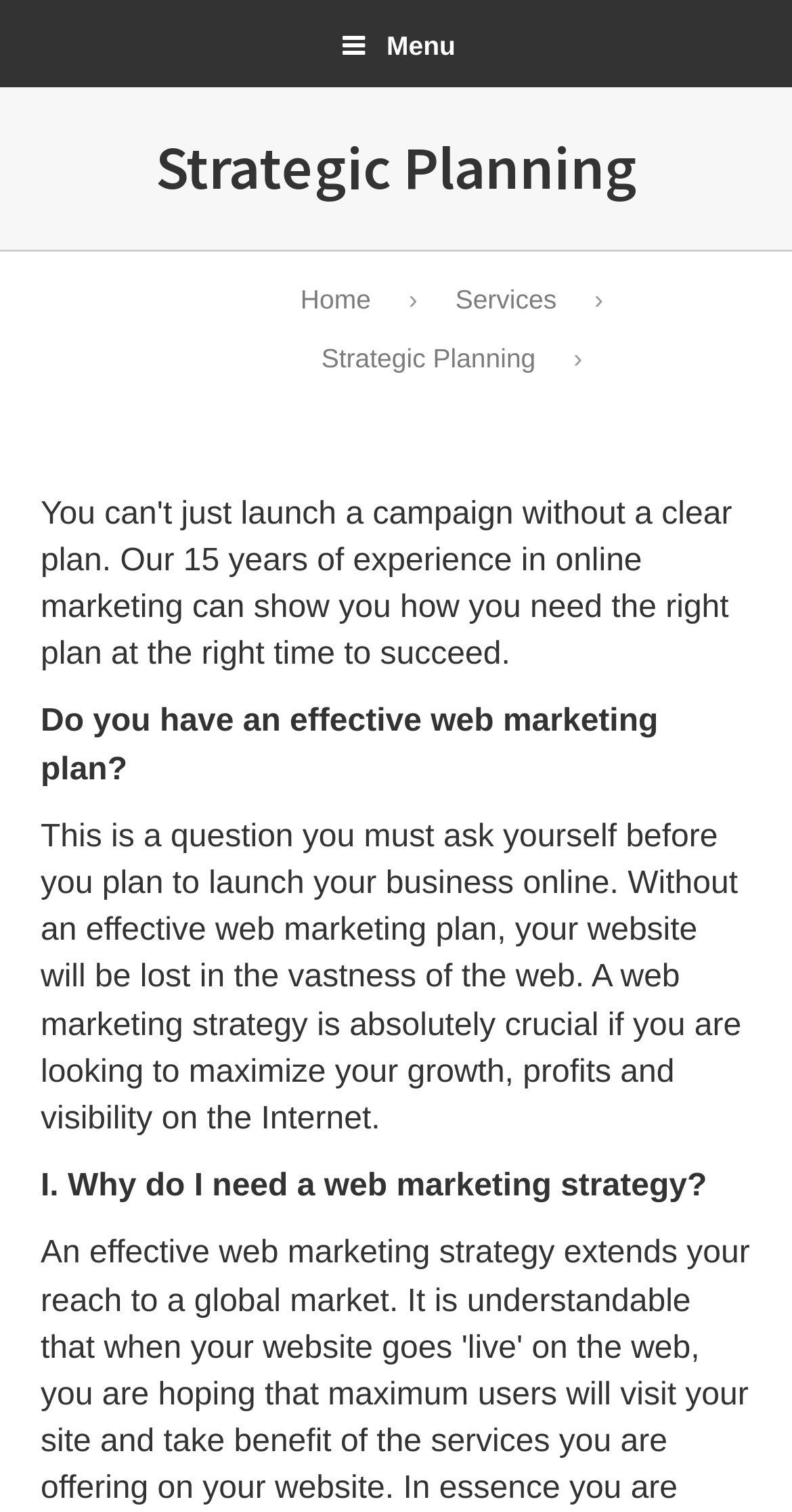What is the purpose of a web marketing strategy?
Please respond to the question with a detailed and well-explained answer.

According to the webpage, a web marketing strategy is crucial to maximize growth, profits, and visibility on the Internet. This is mentioned in the paragraph that starts with 'Without an effective web marketing plan, your website will be lost in the vastness of the web'.